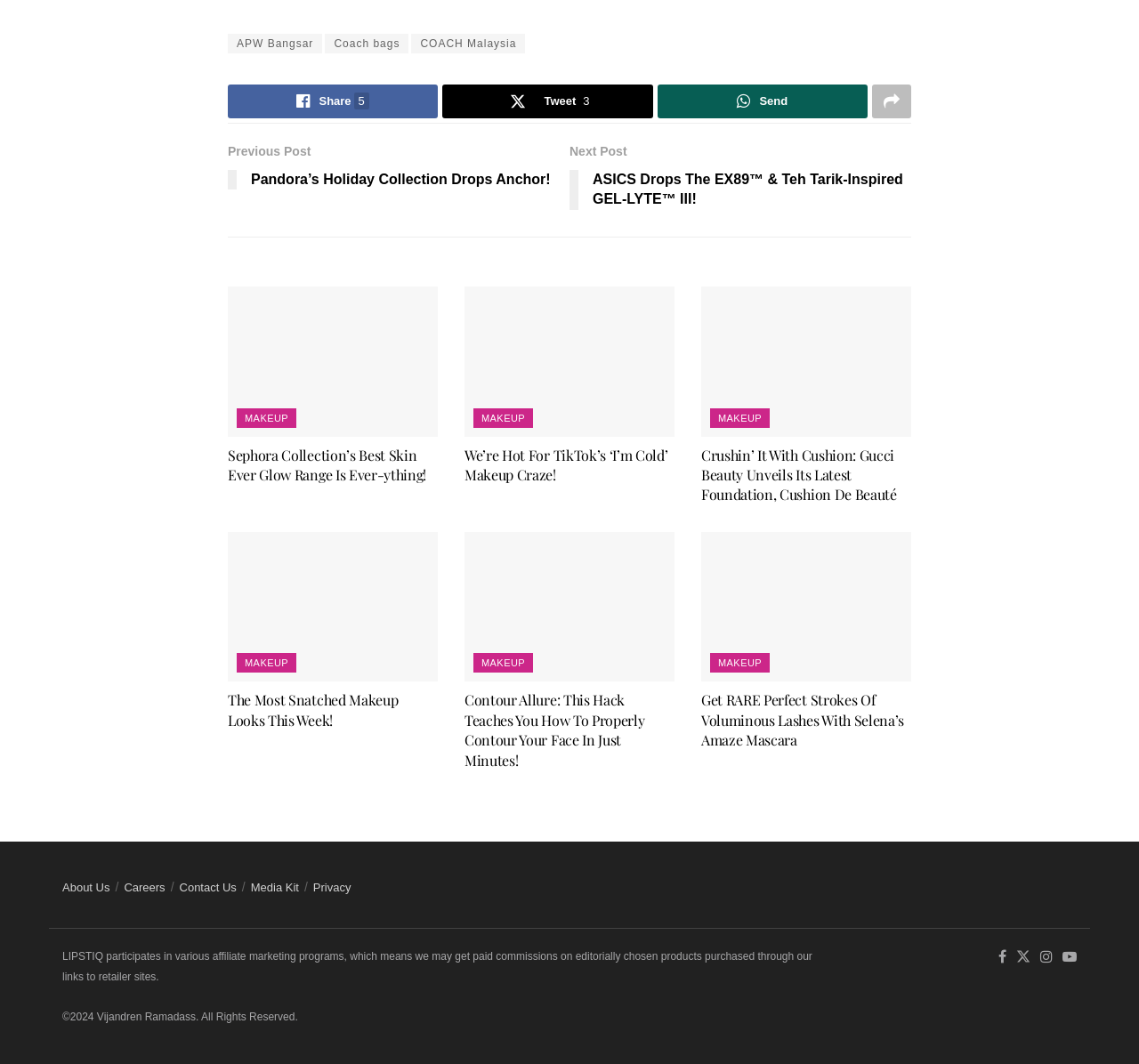Answer briefly with one word or phrase:
What is the title of the first article on the page?

Sephora Collection’s Best Skin Ever Glow Range Is Ever-ything!